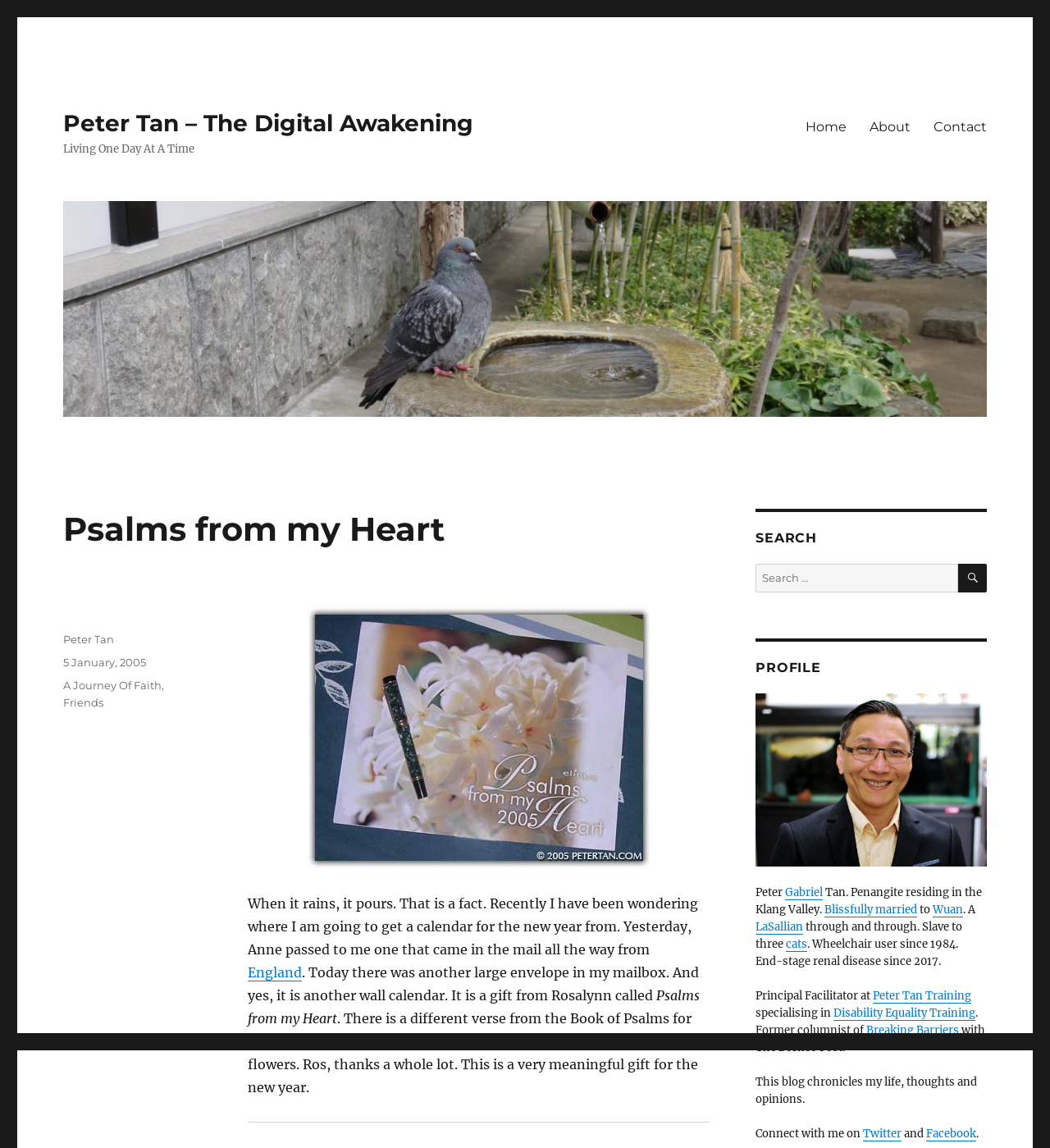Craft a detailed narrative of the webpage's structure and content.

The webpage is a personal blog titled "Psalms from my Heart" by Peter Tan. At the top, there is a navigation menu with links to "Home", "About", and "Contact" pages. Below the navigation menu, there is a large image with a header that reads "Psalms from my Heart" and a paragraph of text describing a personal experience of receiving a calendar as a gift.

To the right of the image, there is a search bar with a search button. Below the search bar, there is a profile section with a heading "PROFILE" and an image. The profile section contains information about the author, including his name, marital status, education, and occupation.

The main content of the webpage is a blog post titled "Living One Day At A Time". The post is a personal reflection on the author's life, including his experiences with disability and his thoughts on gratitude. The post is divided into several paragraphs with links to related topics, such as England and the Book of Psalms.

At the bottom of the webpage, there is a footer section with links to the author's social media profiles, including Twitter and Facebook. The footer section also contains information about the author's occupation and interests.